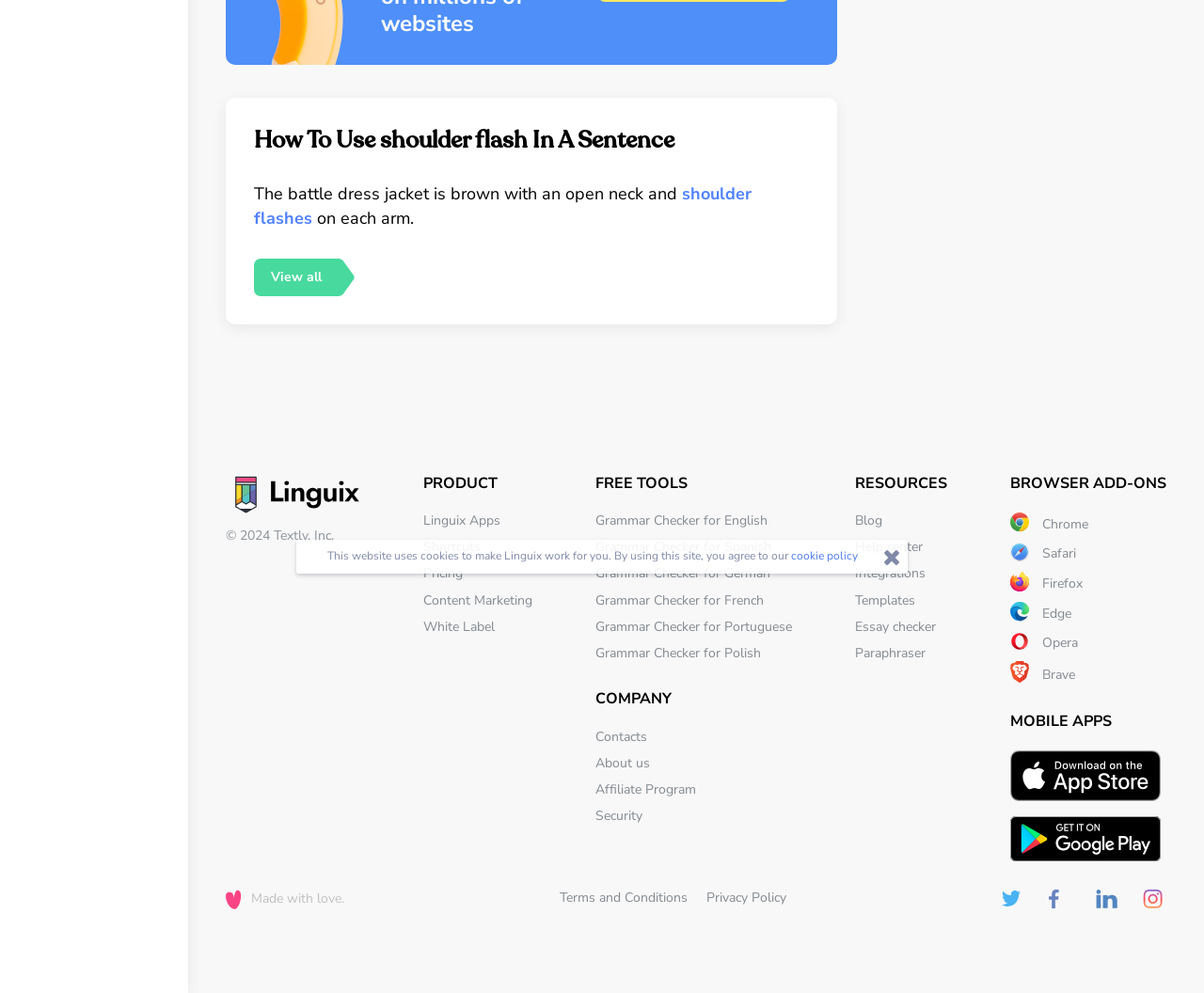Extract the bounding box of the UI element described as: "Shortcuts".

[0.352, 0.542, 0.399, 0.56]